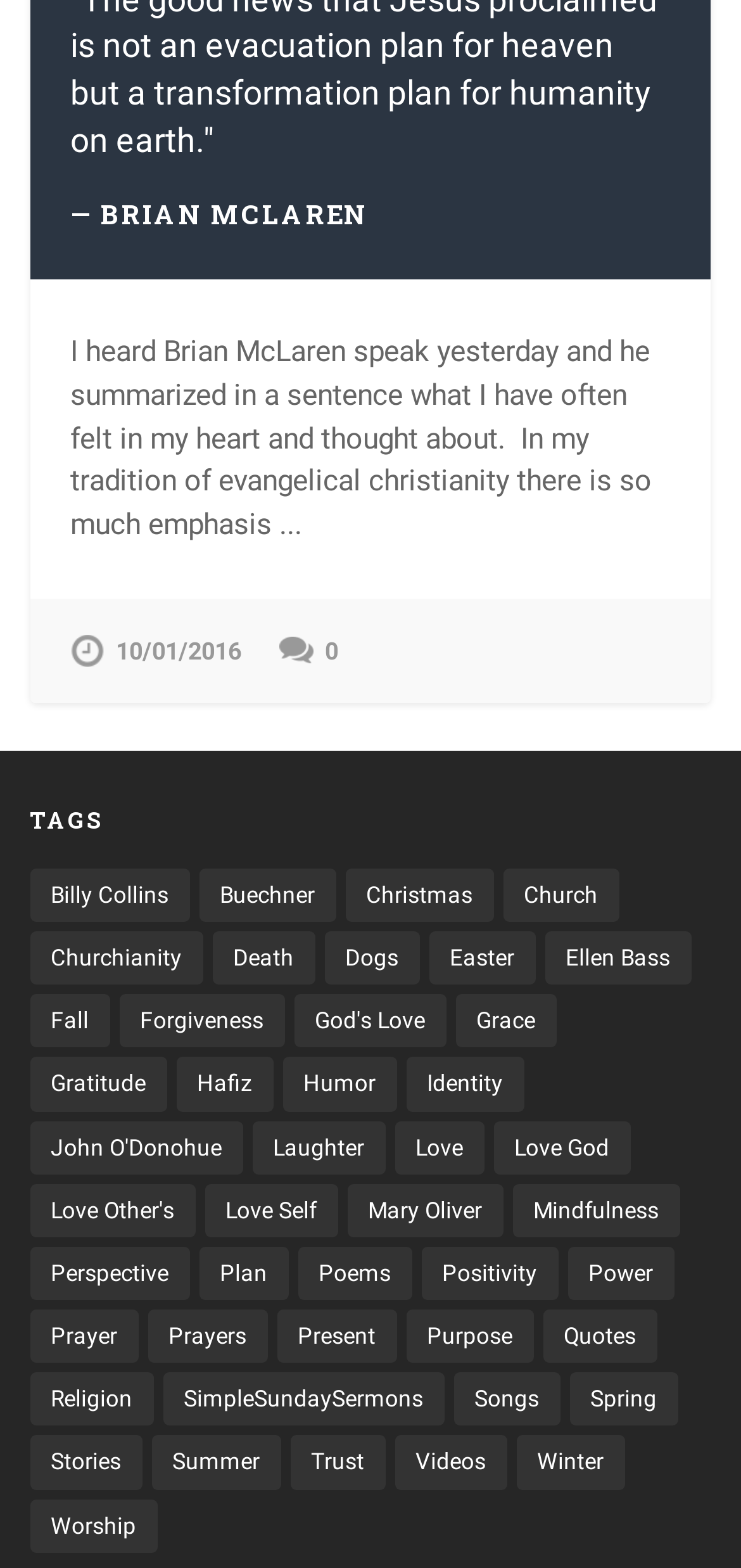Identify the bounding box coordinates of the area that should be clicked in order to complete the given instruction: "Visit the 'SimpleSundaySermons' page". The bounding box coordinates should be four float numbers between 0 and 1, i.e., [left, top, right, bottom].

[0.219, 0.875, 0.599, 0.91]